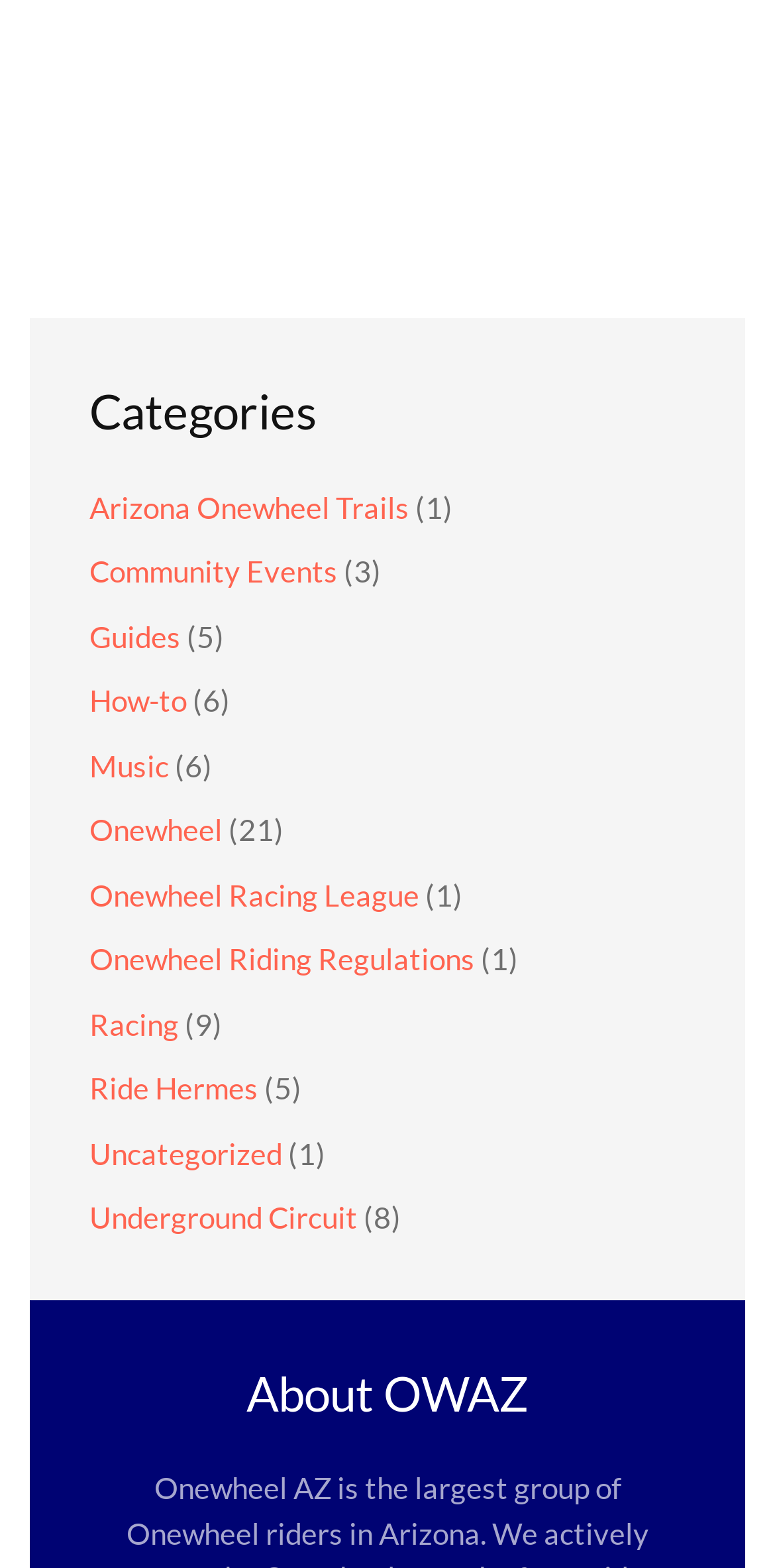Pinpoint the bounding box coordinates of the clickable area needed to execute the instruction: "Click on Arizona Onewheel Trails". The coordinates should be specified as four float numbers between 0 and 1, i.e., [left, top, right, bottom].

[0.115, 0.312, 0.528, 0.335]